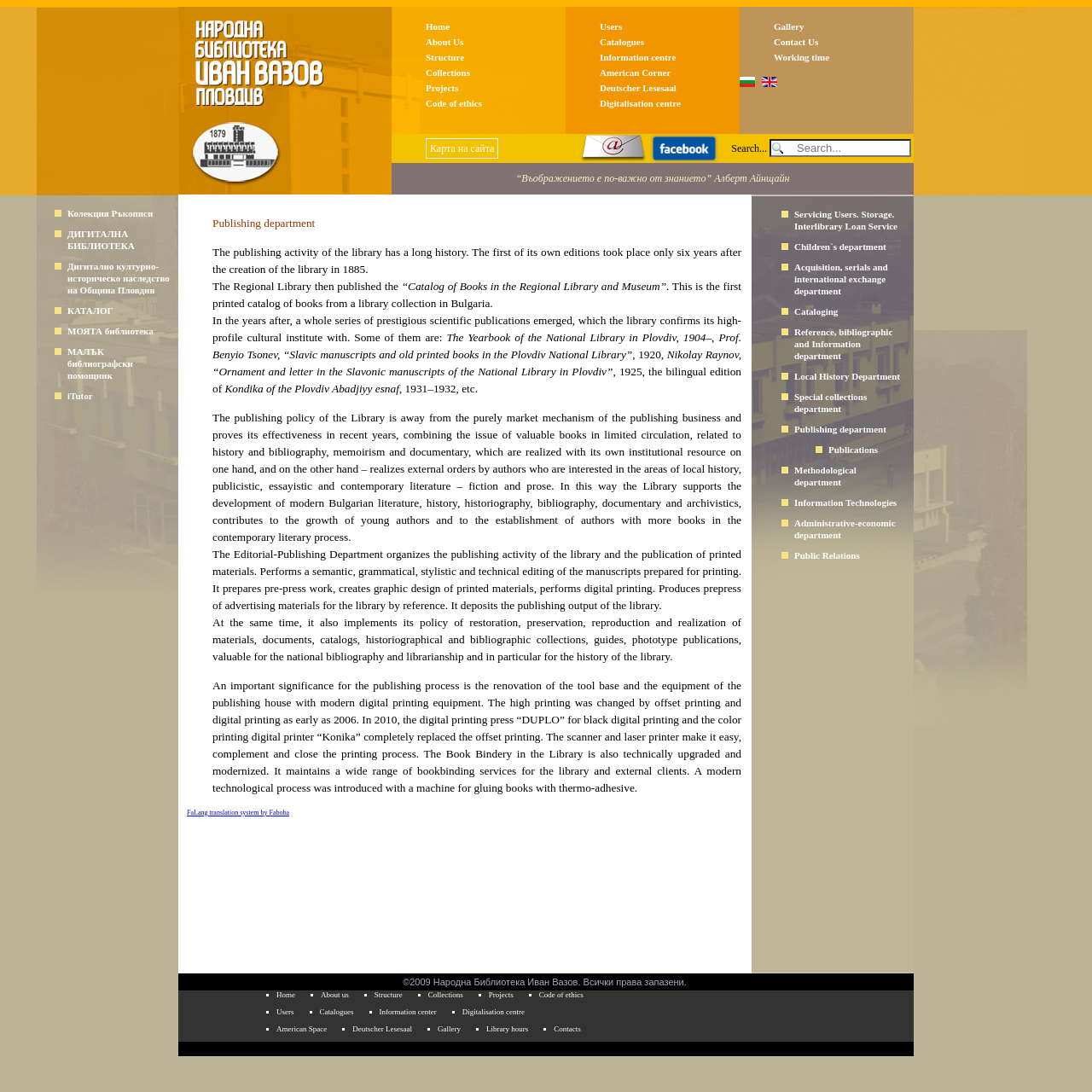Please determine the bounding box coordinates, formatted as (top-left x, top-left y, bottom-right x, bottom-right y), with all values as floating point numbers between 0 and 1. Identify the bounding box of the region described as: Deutscher Lesesaal

[0.549, 0.076, 0.619, 0.085]